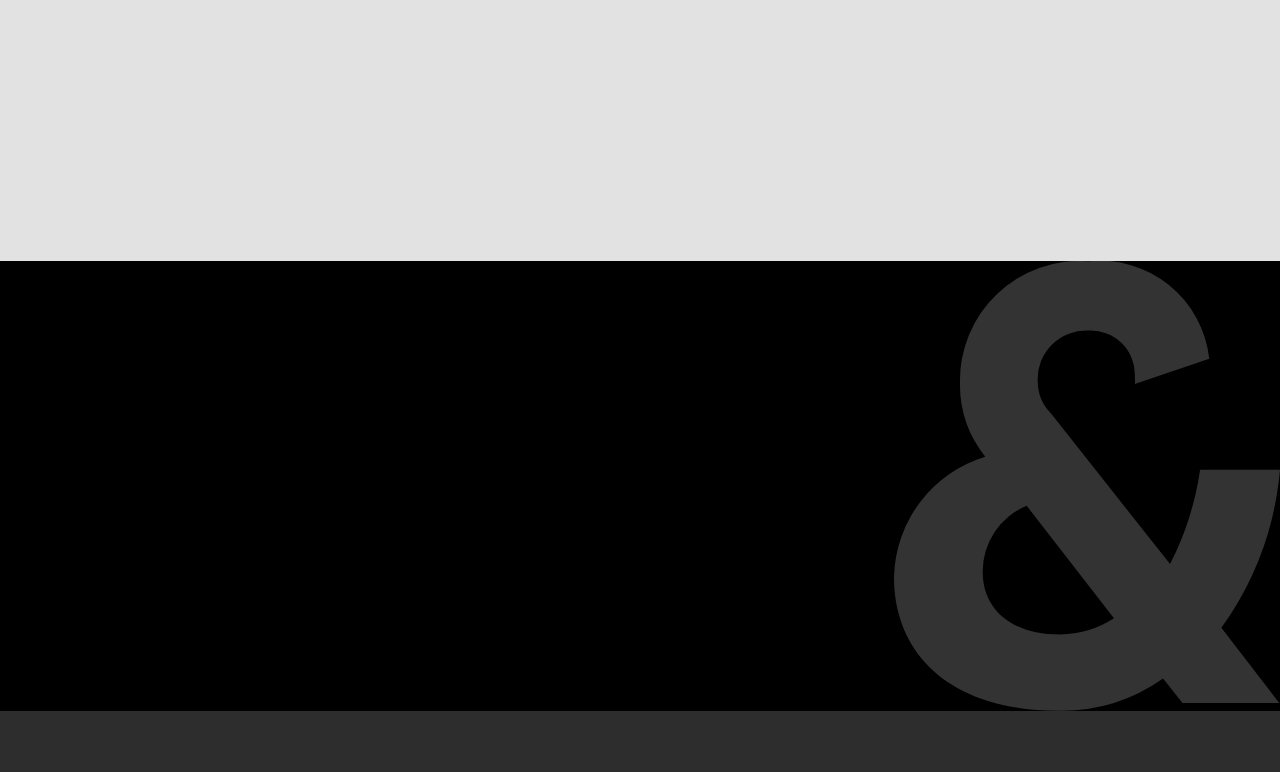What is the address in Adelaide?
Answer with a single word or phrase, using the screenshot for reference.

255 Sturt St, Adelaide, SA 5000